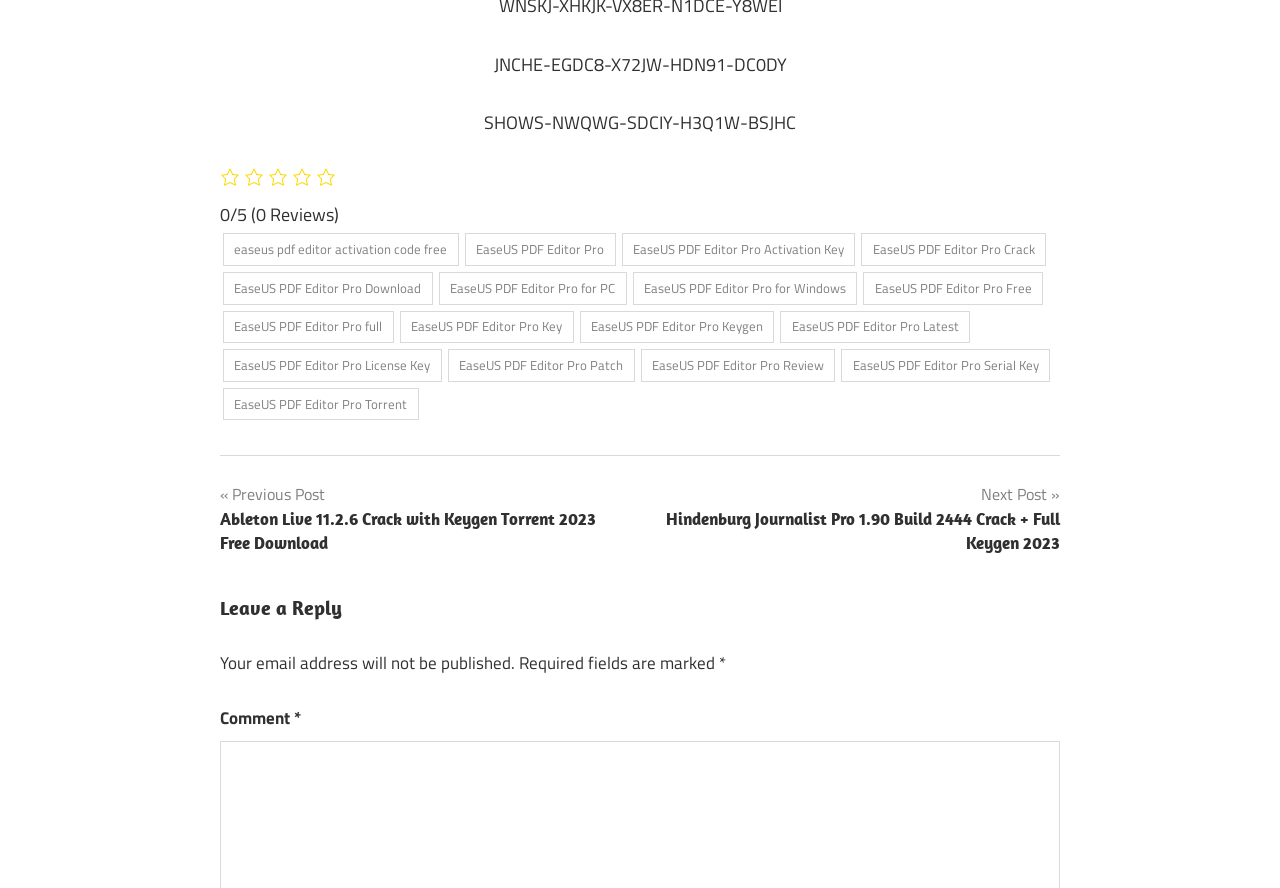Provide the bounding box coordinates for the UI element that is described by this text: "EaseUS PDF Editor Pro". The coordinates should be in the form of four float numbers between 0 and 1: [left, top, right, bottom].

[0.363, 0.263, 0.481, 0.3]